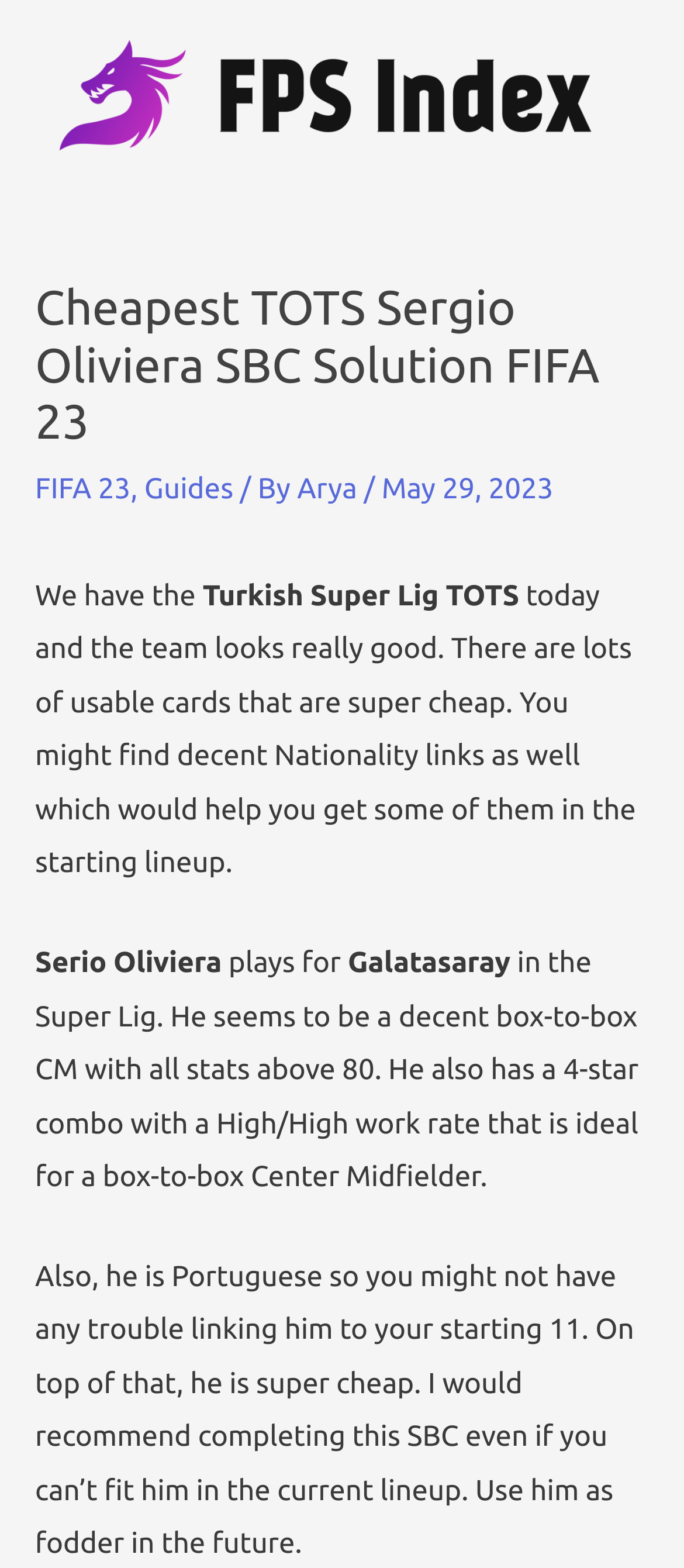What league does Sergio Oliviera play in?
Using the image as a reference, answer the question in detail.

According to the webpage, Sergio Oliviera plays for Galatasaray in the Super Lig, which is mentioned in the text 'Sergio Oliviera plays for Galatasaray in the Super Lig.'